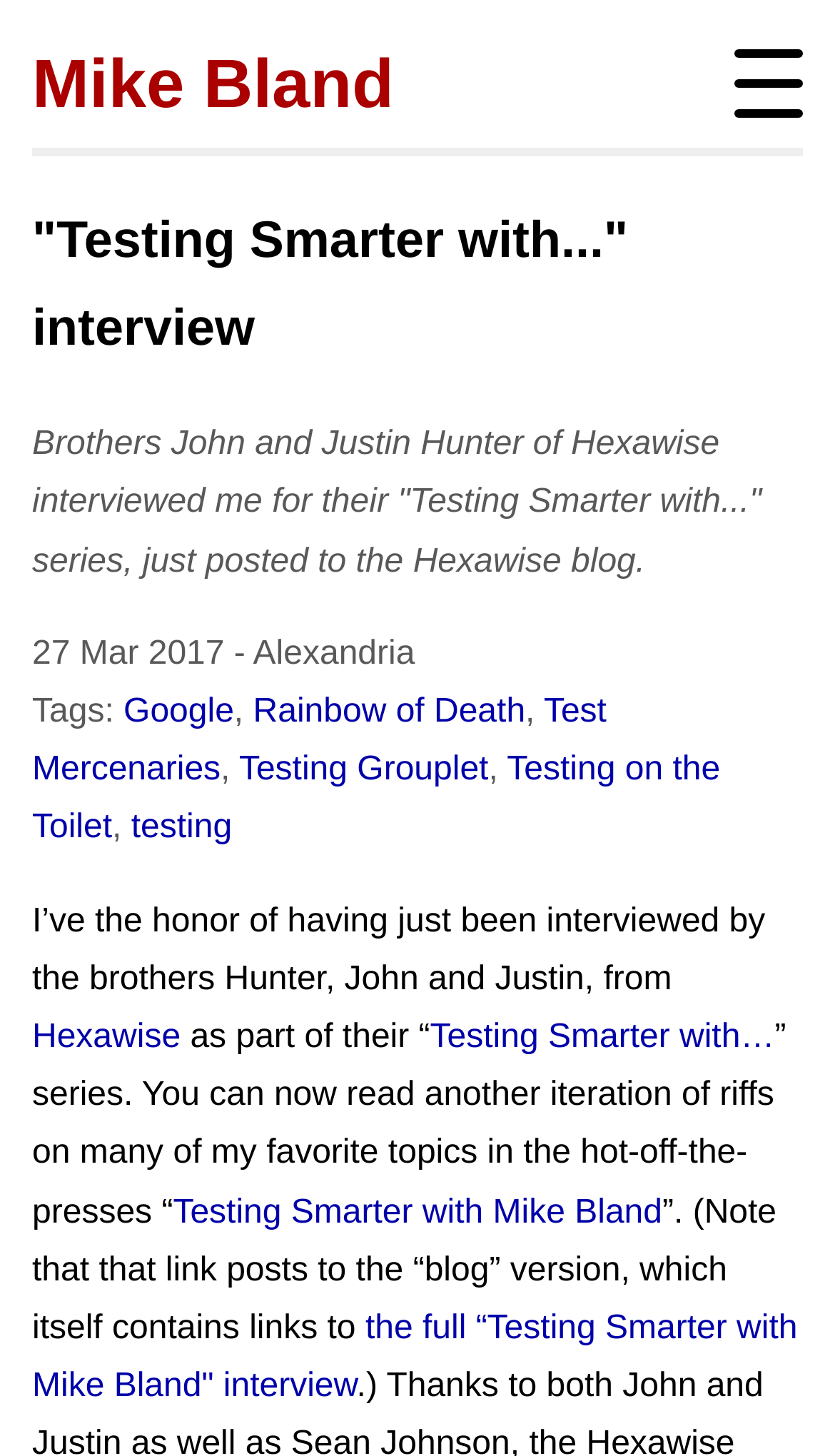Please pinpoint the bounding box coordinates for the region I should click to adhere to this instruction: "Search mike-bland.com using Google".

[0.215, 0.245, 0.785, 0.281]